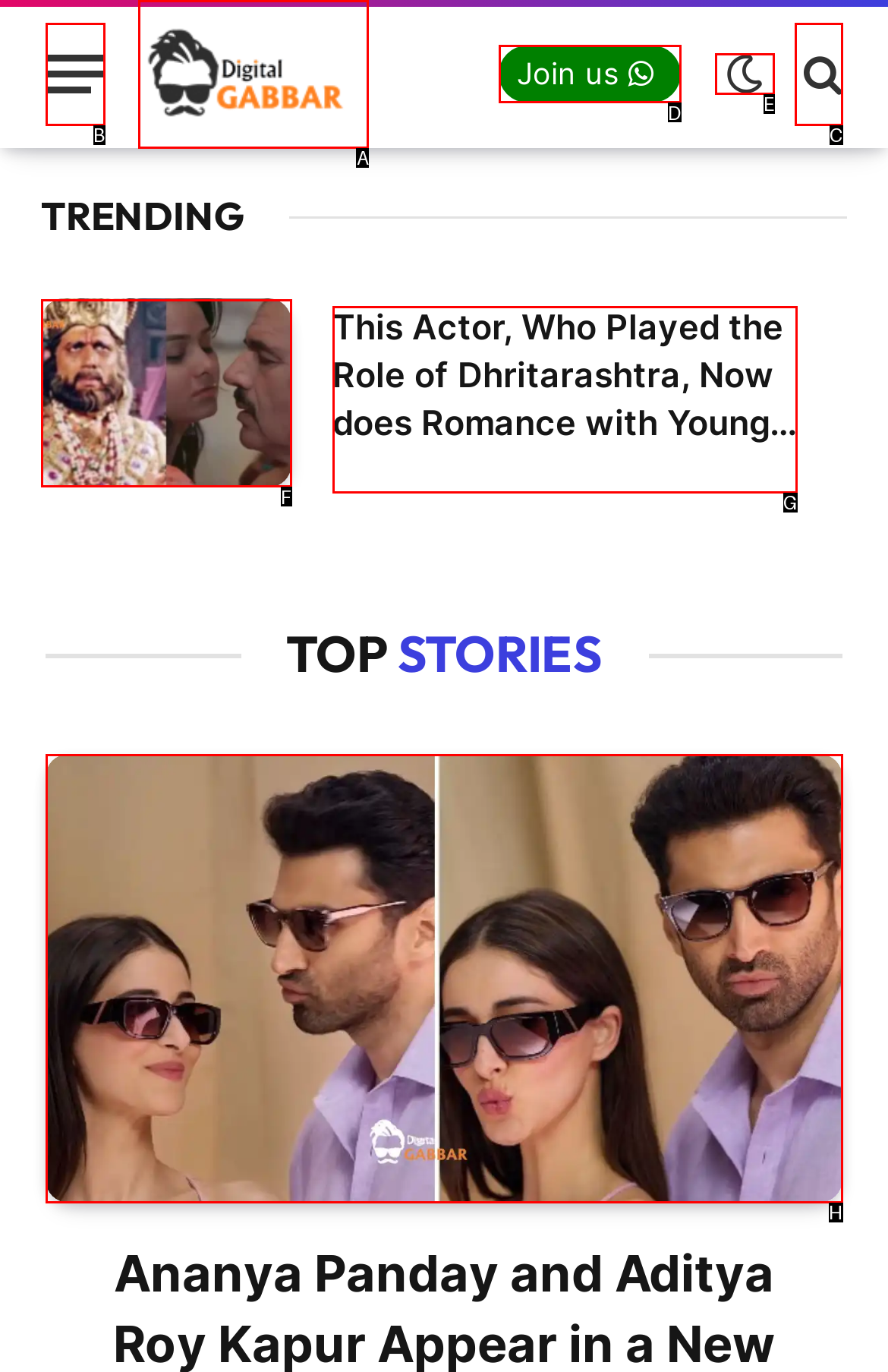Which letter corresponds to the correct option to complete the task: Visit Digital Gabbar homepage?
Answer with the letter of the chosen UI element.

A